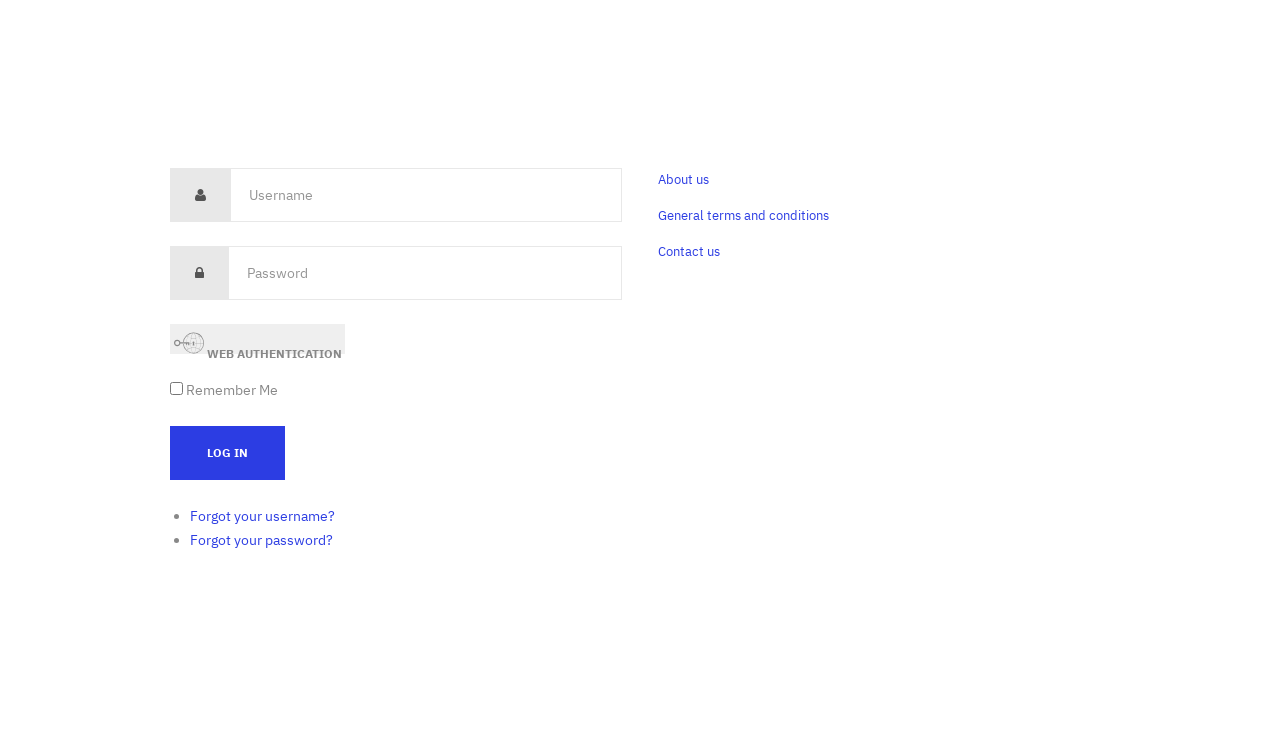Identify the coordinates of the bounding box for the element described below: "Contact us". Return the coordinates as four float numbers between 0 and 1: [left, top, right, bottom].

[0.514, 0.329, 0.848, 0.362]